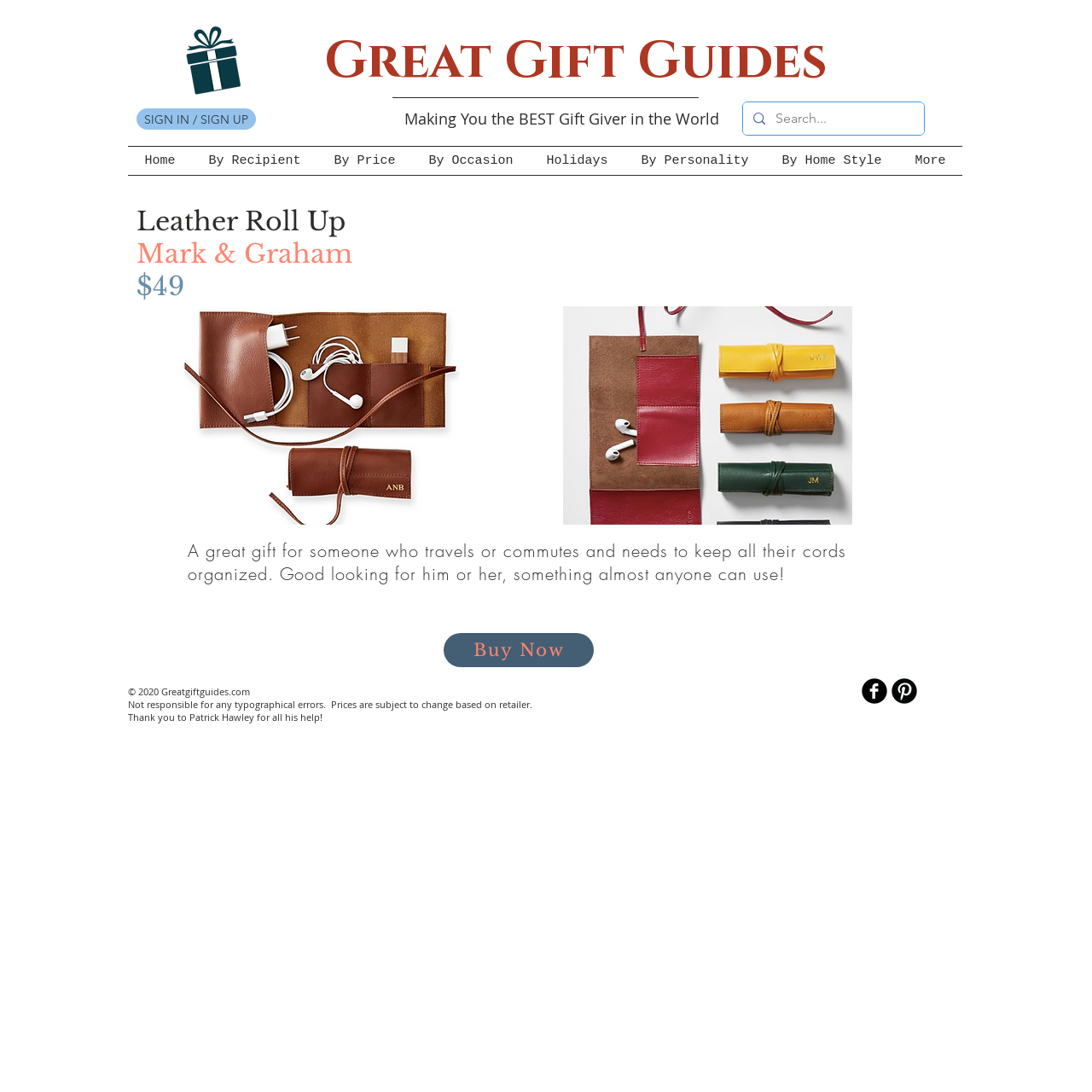What is the call-to-action on the page?
Please provide a detailed and thorough answer to the question.

I found the call-to-action by looking at the link element with the text 'Buy Now' which is a prominent element on the page, indicating that it is the action the user is encouraged to take.